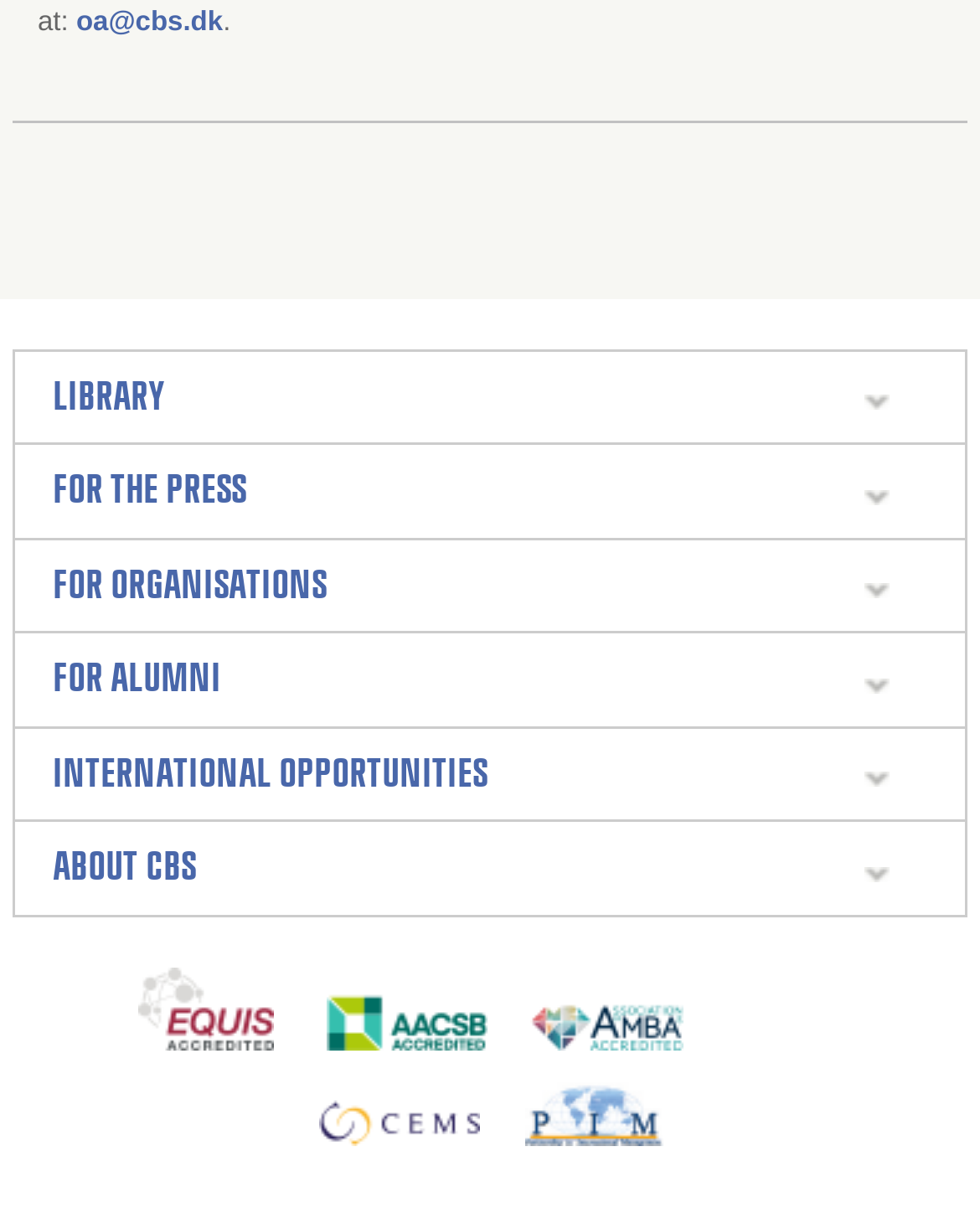What is the layout of the category links and buttons?
Could you give a comprehensive explanation in response to this question?

Based on the bounding box coordinates, I found that the category links and buttons are arranged horizontally across the webpage, with each category occupying a specific region of the screen.